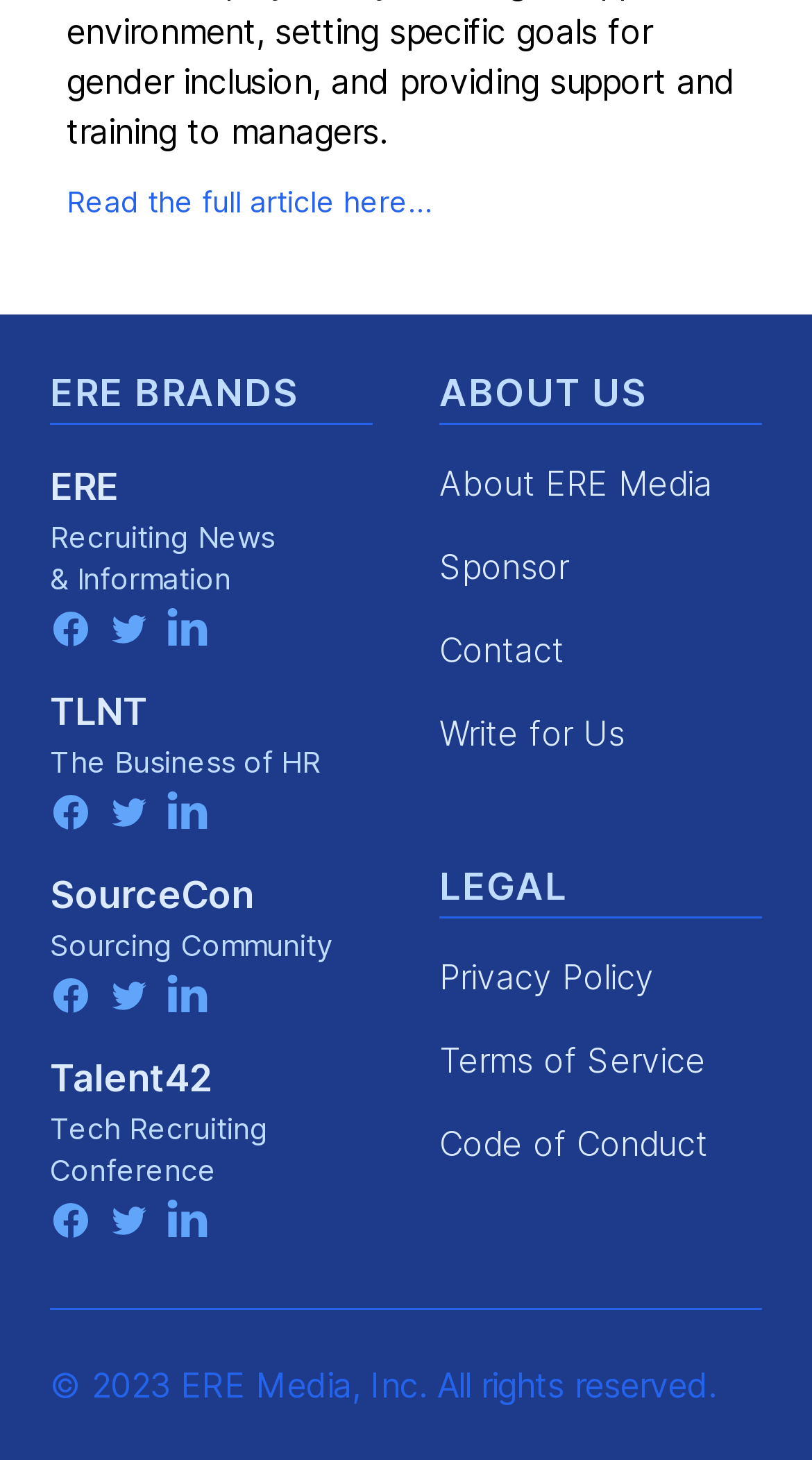Identify the bounding box coordinates of the region that should be clicked to execute the following instruction: "Learn about ERE Media".

[0.541, 0.317, 0.877, 0.346]